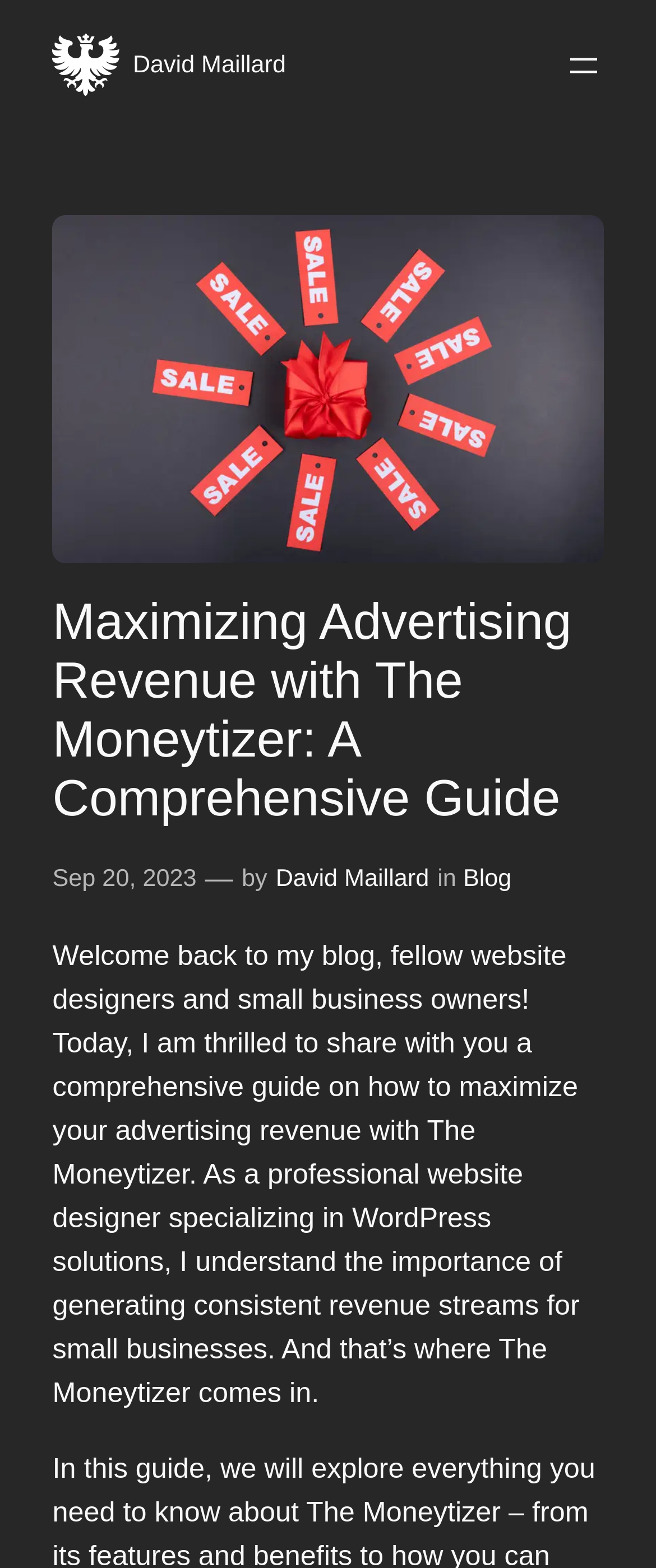Look at the image and write a detailed answer to the question: 
Who is the author of this article?

The author of this article is mentioned in the link 'David Maillard' which appears multiple times on the webpage, including in the navigation section and in the text 'by David Maillard'.